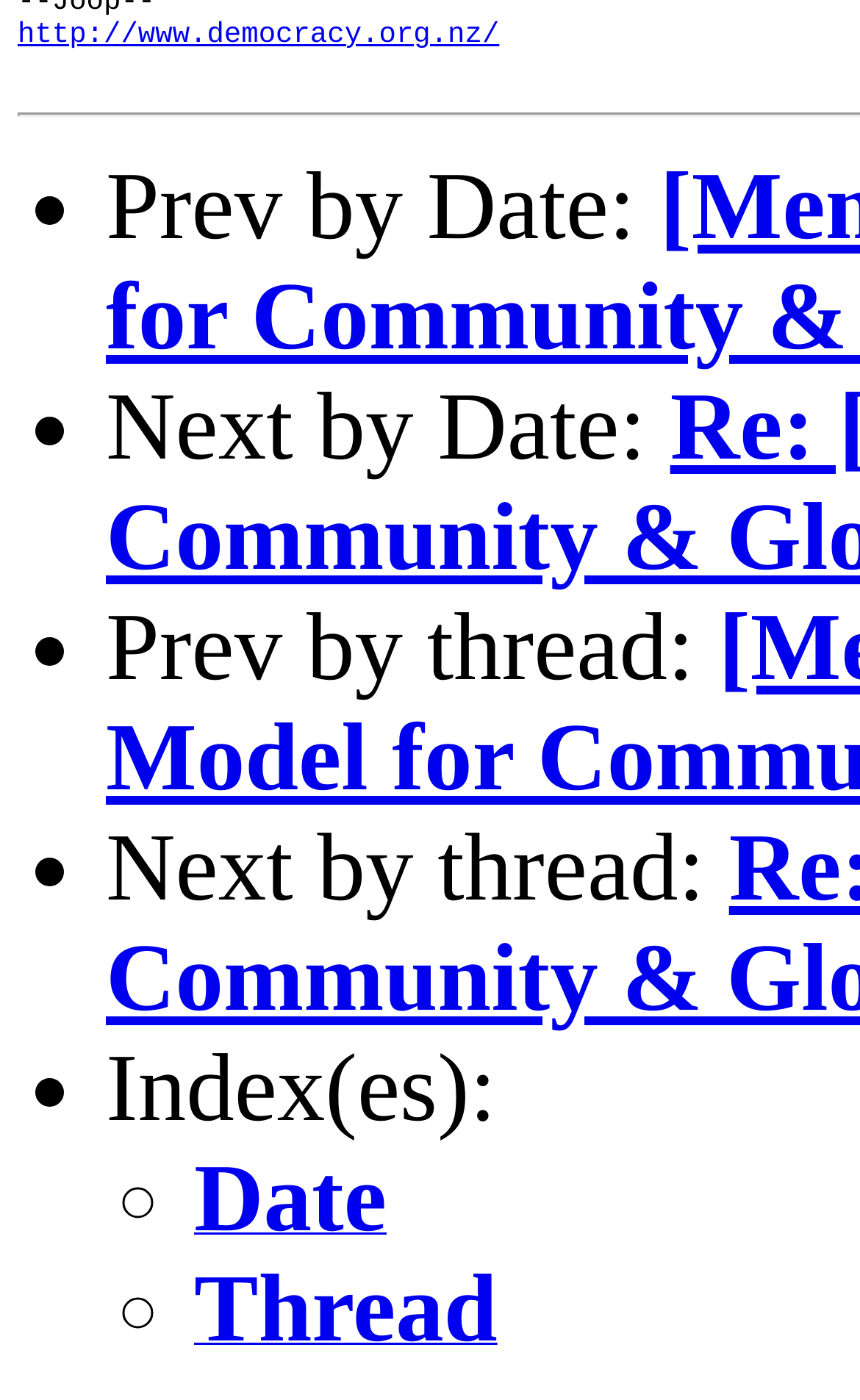How many navigation links are on this page?
Please provide a single word or phrase as your answer based on the image.

8